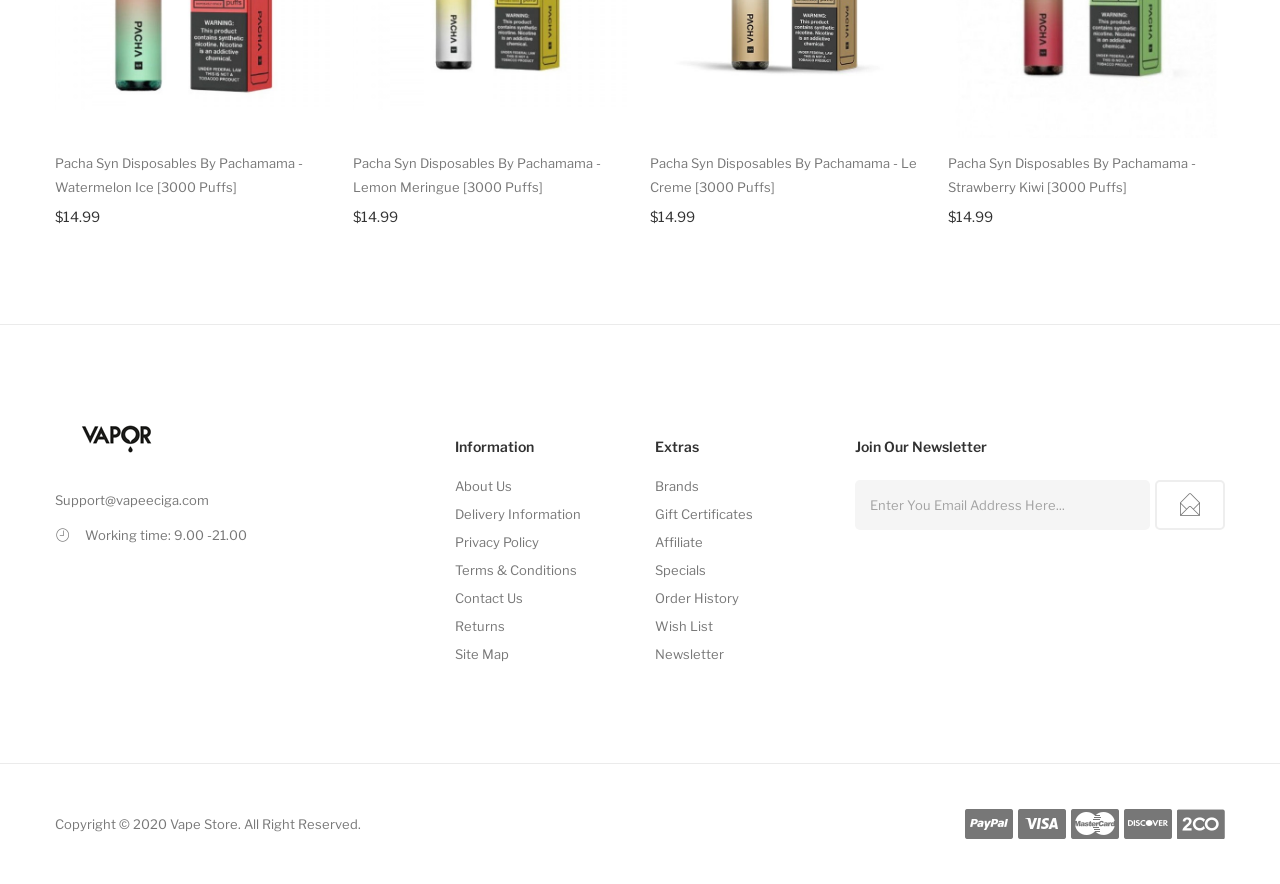Respond to the question below with a concise word or phrase:
What is the price of Pacha Syn Disposables?

$14.99